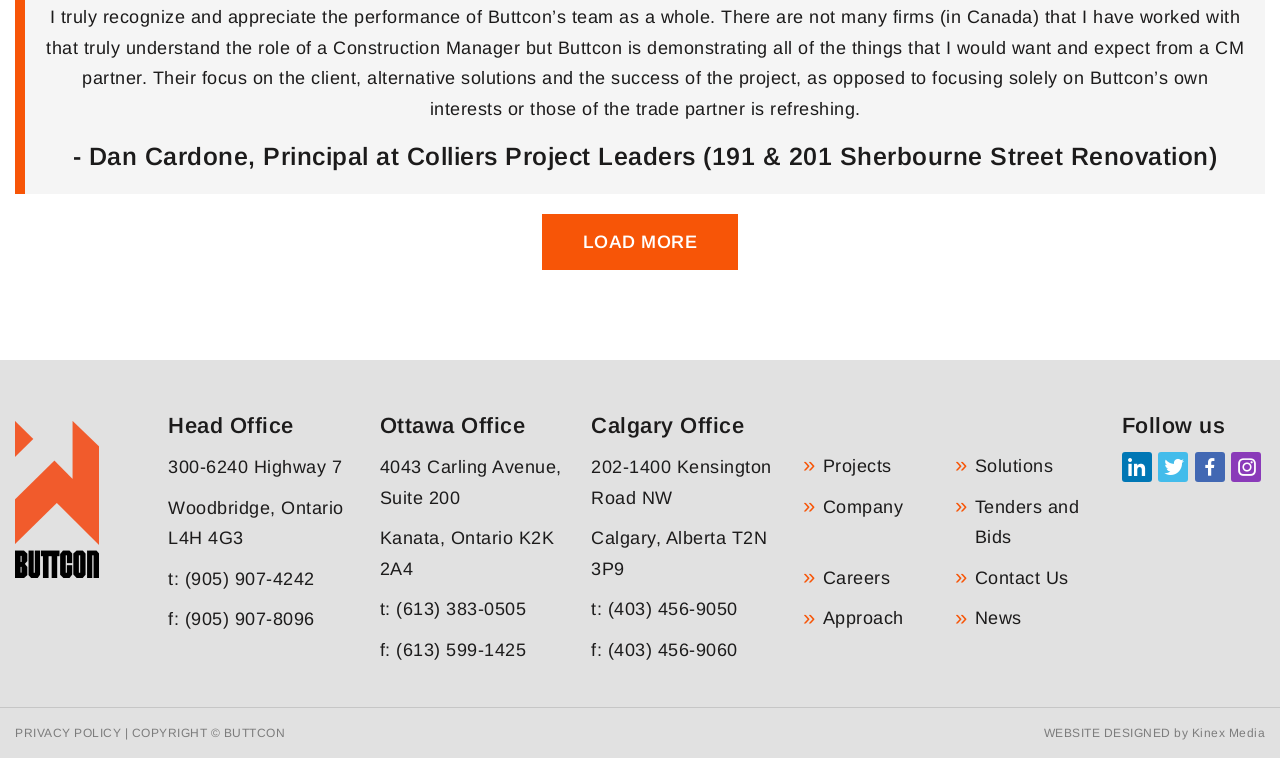Please provide a one-word or phrase answer to the question: 
What is the postal code of the Head Office?

L4H 4G3